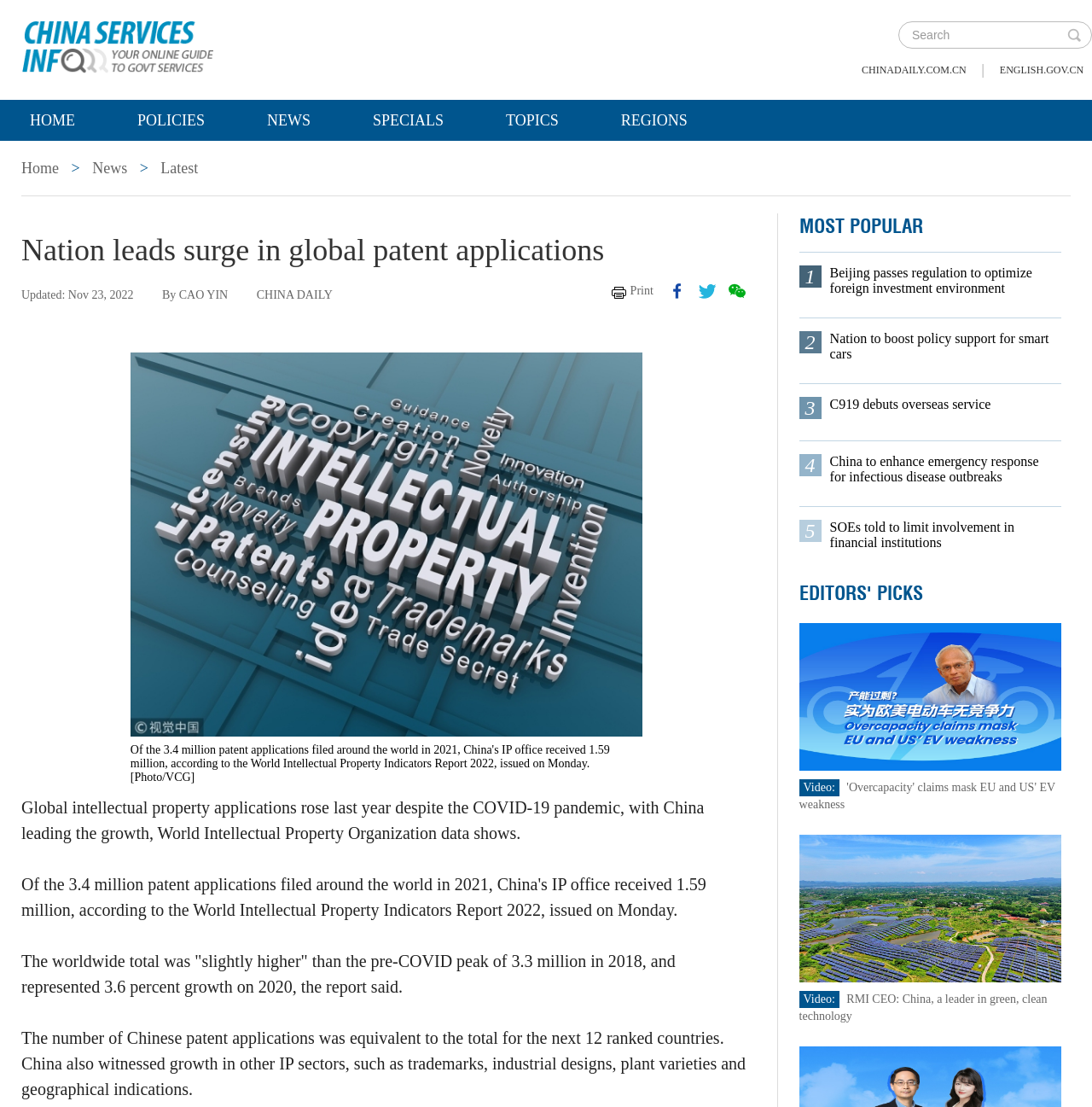Who is the author of the news article?
Please look at the screenshot and answer using one word or phrase.

CAO YIN